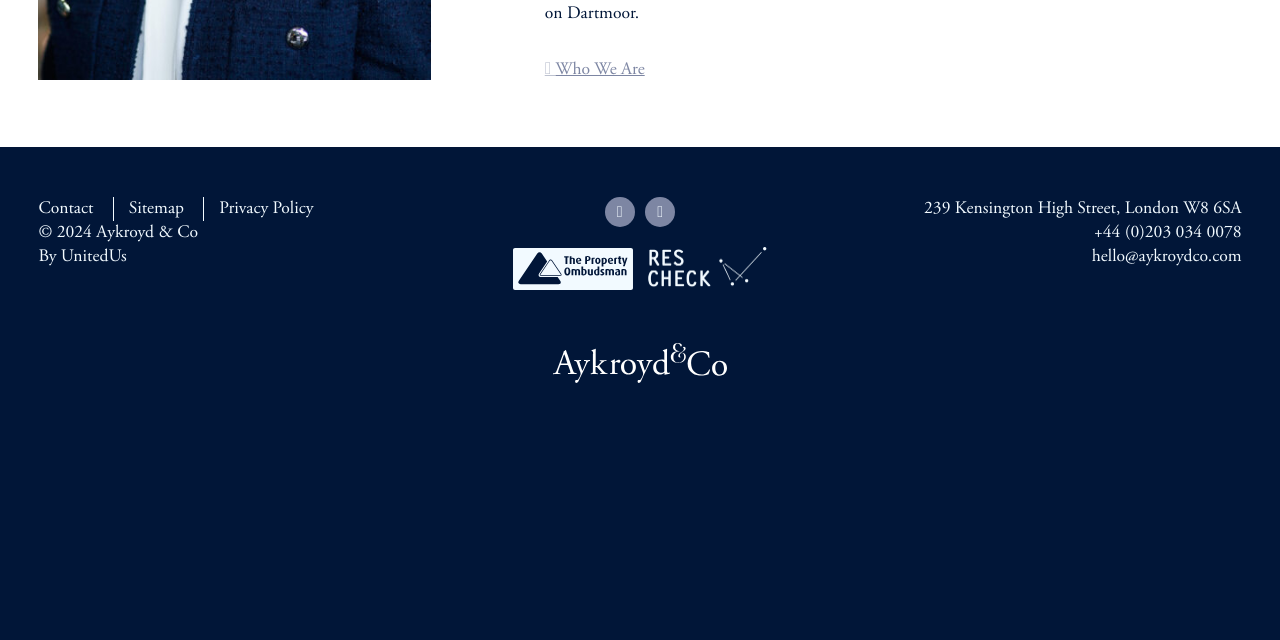Identify the bounding box of the UI element that matches this description: "Who We Are".

[0.426, 0.092, 0.504, 0.126]